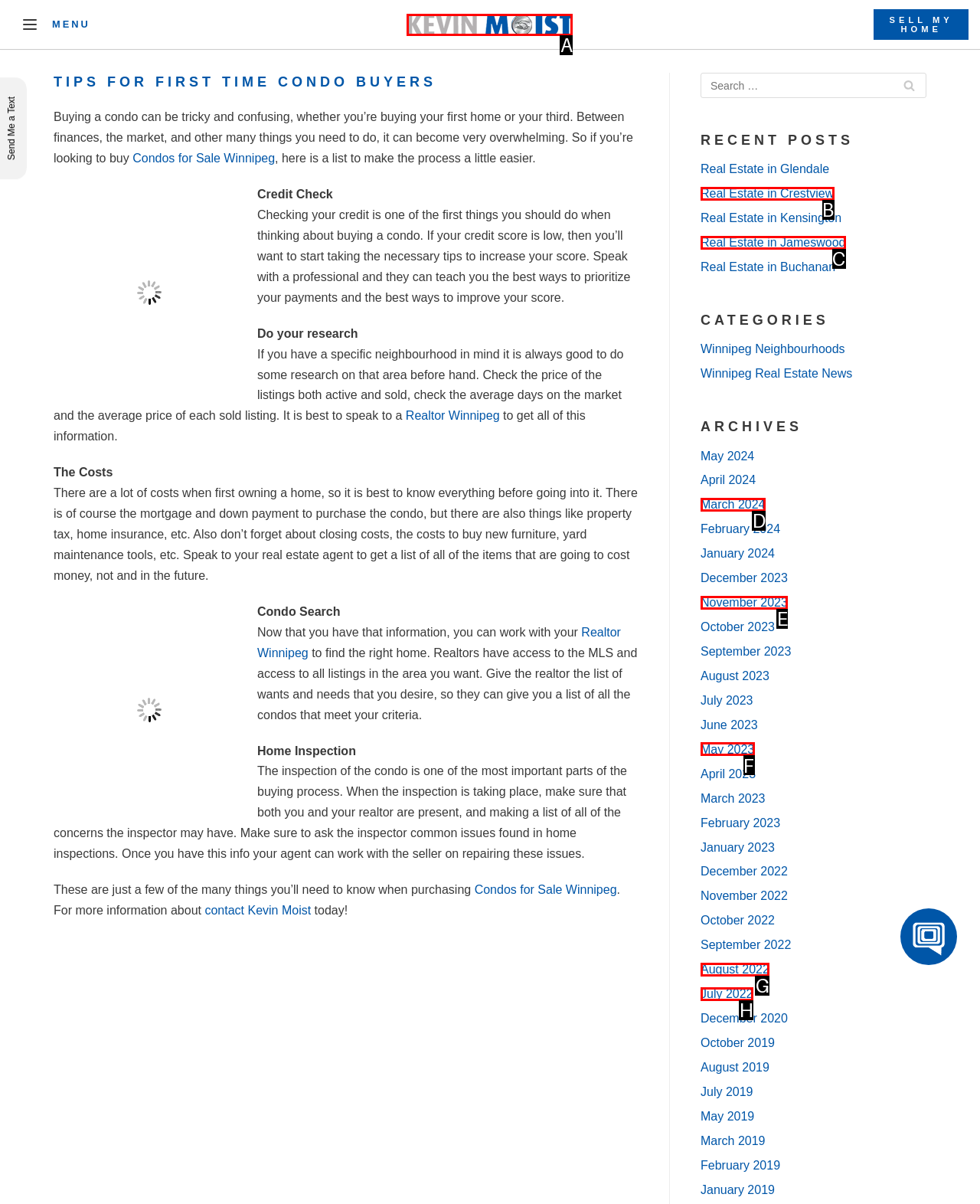Which option aligns with the description: May 2023? Respond by selecting the correct letter.

F